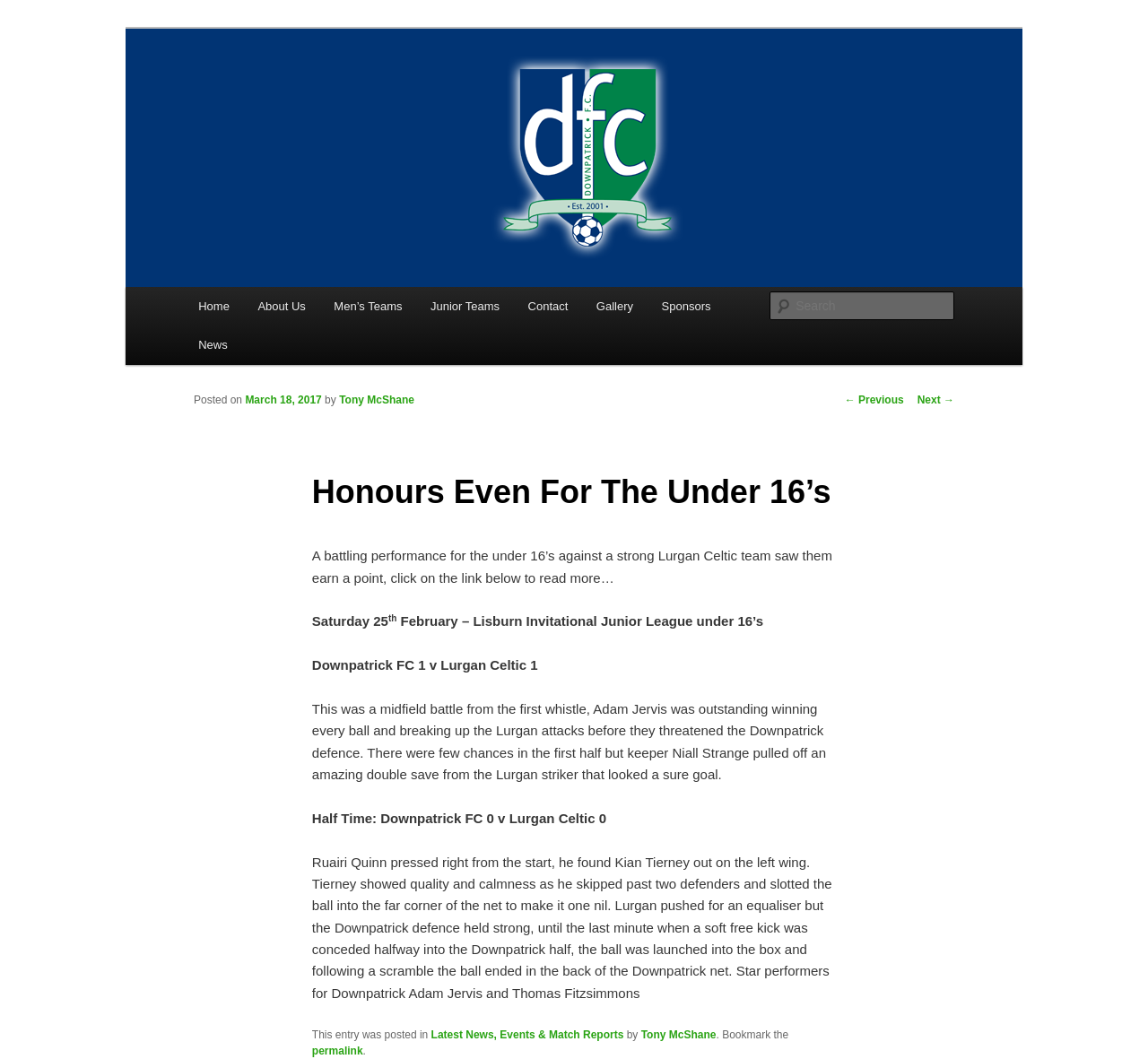Please mark the clickable region by giving the bounding box coordinates needed to complete this instruction: "Go to the home page".

[0.16, 0.271, 0.212, 0.308]